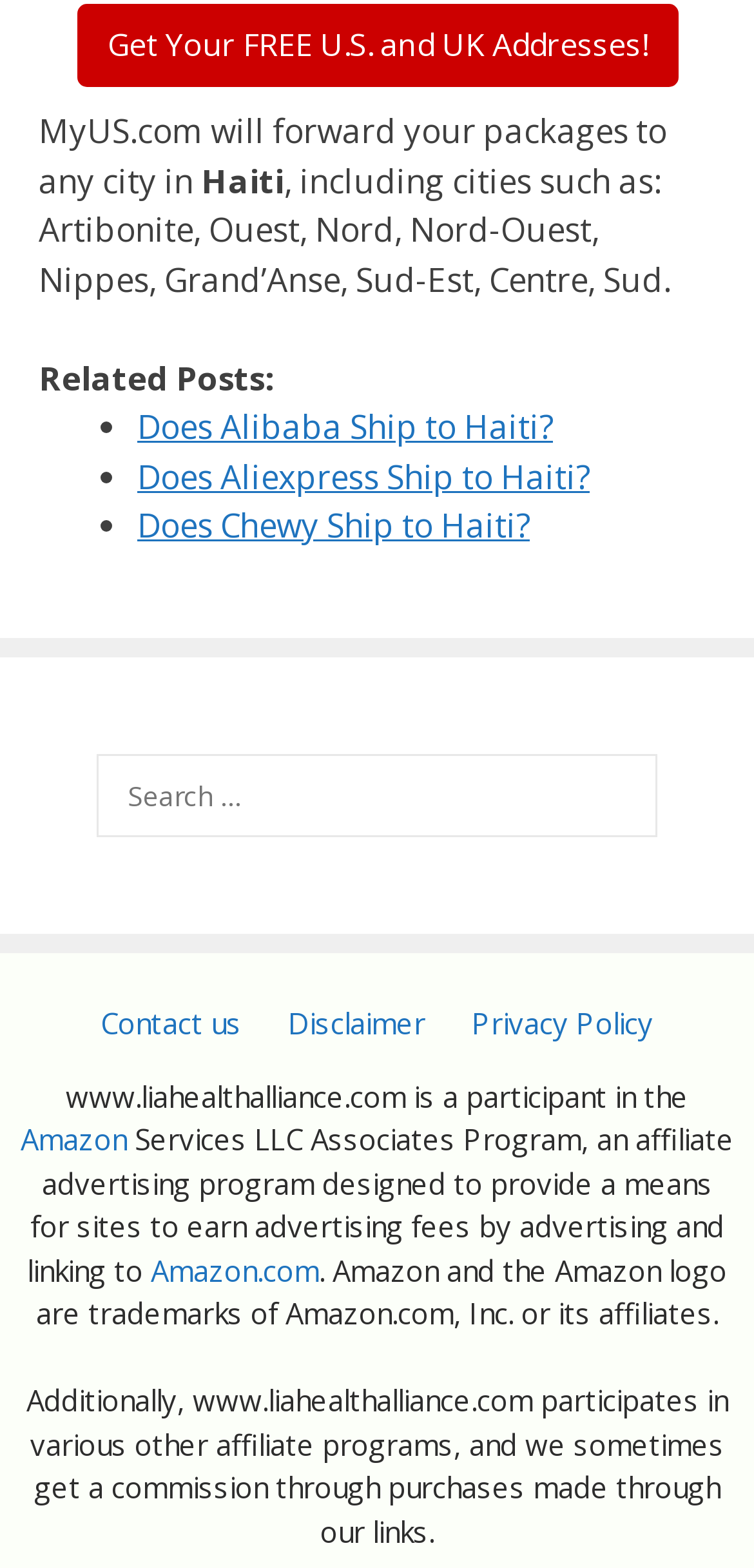Look at the image and give a detailed response to the following question: What is the country mentioned in the webpage?

The webpage mentions Haiti as the country where packages can be forwarded to, including cities such as Artibonite, Ouest, Nord, Nord-Ouest, Nippes, GrandʼAnse, Sud-Est, Centre, Sud.